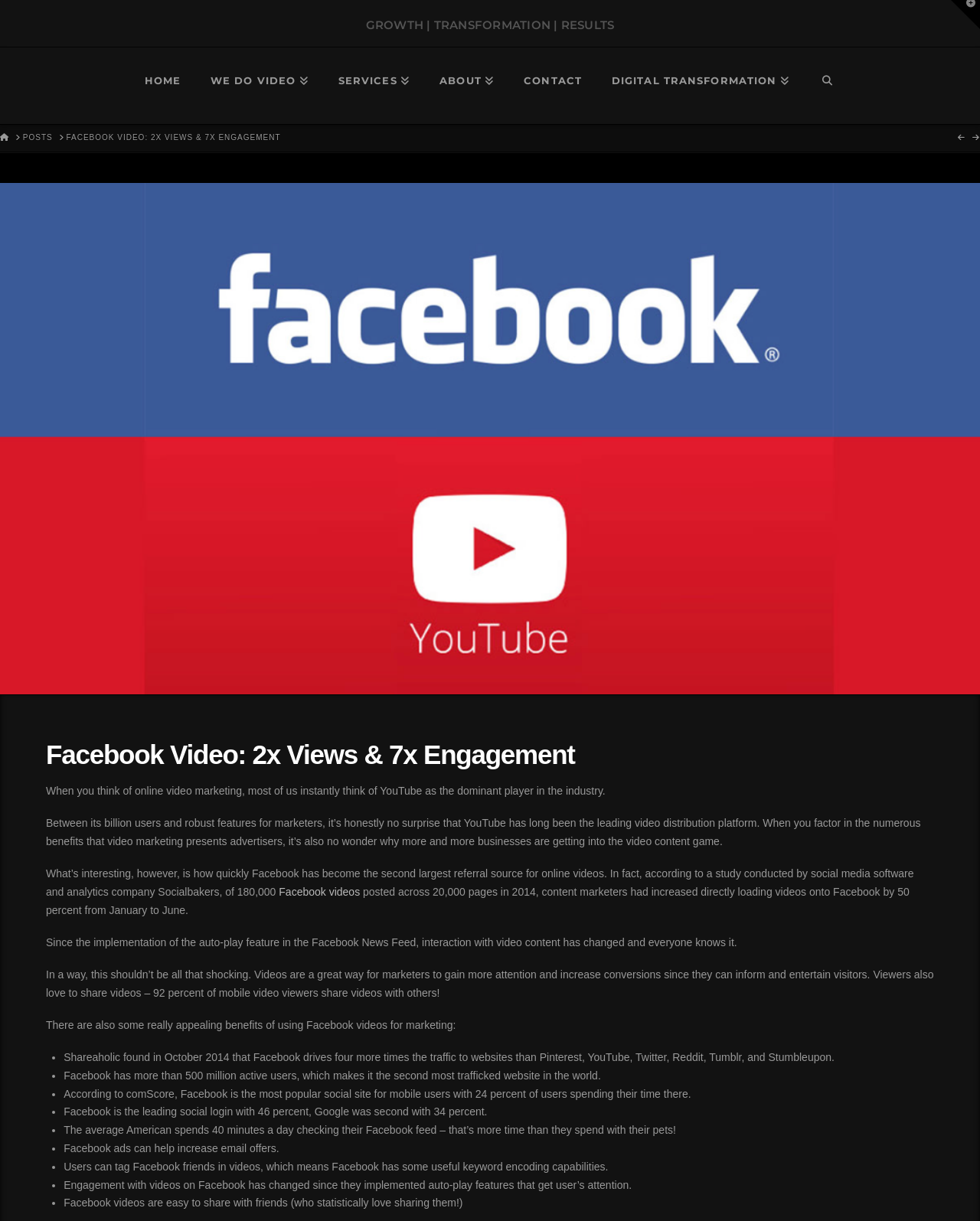Pinpoint the bounding box coordinates of the area that should be clicked to complete the following instruction: "Click on the 'HOME' link". The coordinates must be given as four float numbers between 0 and 1, i.e., [left, top, right, bottom].

[0.132, 0.039, 0.199, 0.101]